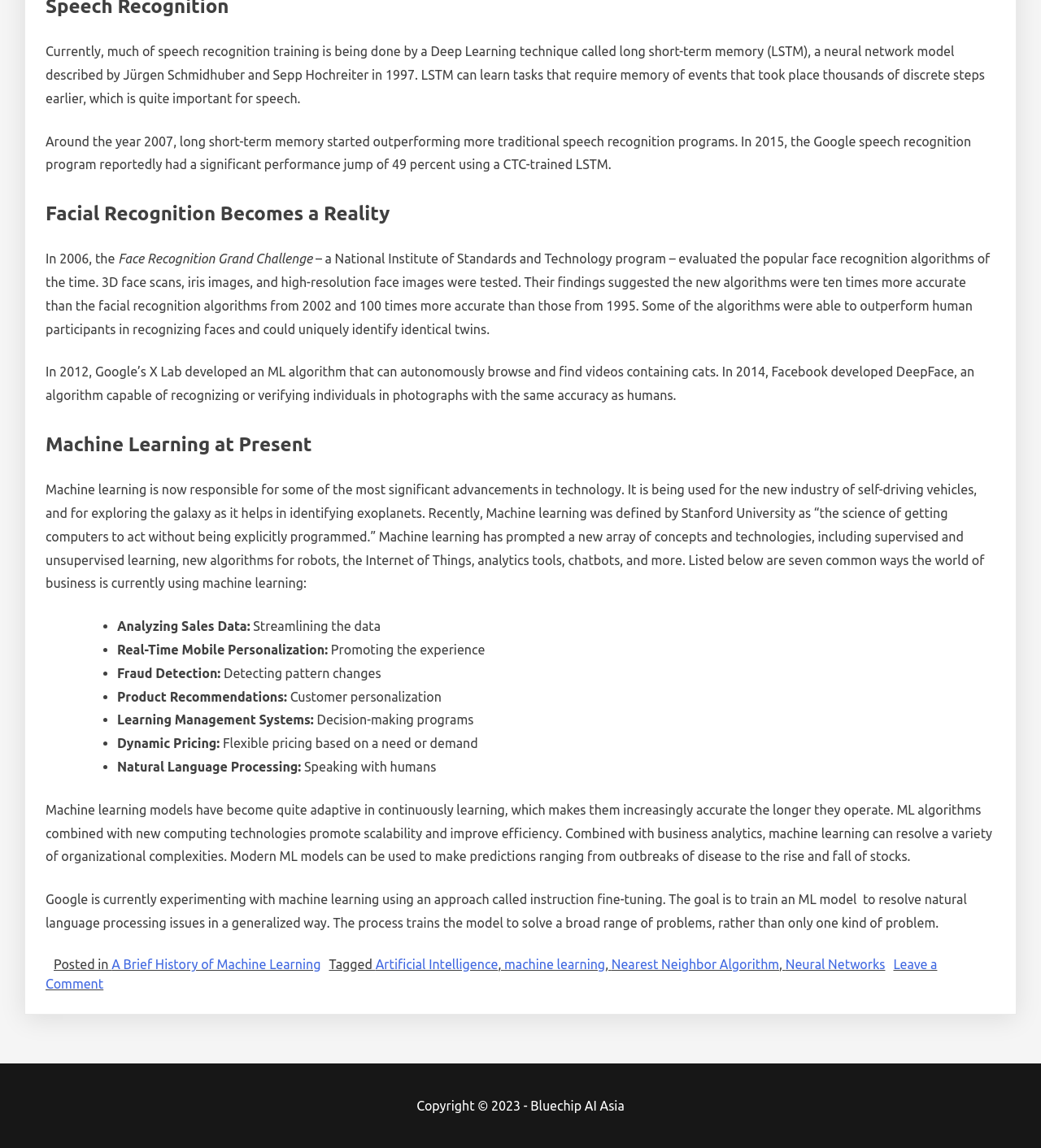What is the main topic of this webpage? Using the information from the screenshot, answer with a single word or phrase.

Machine Learning